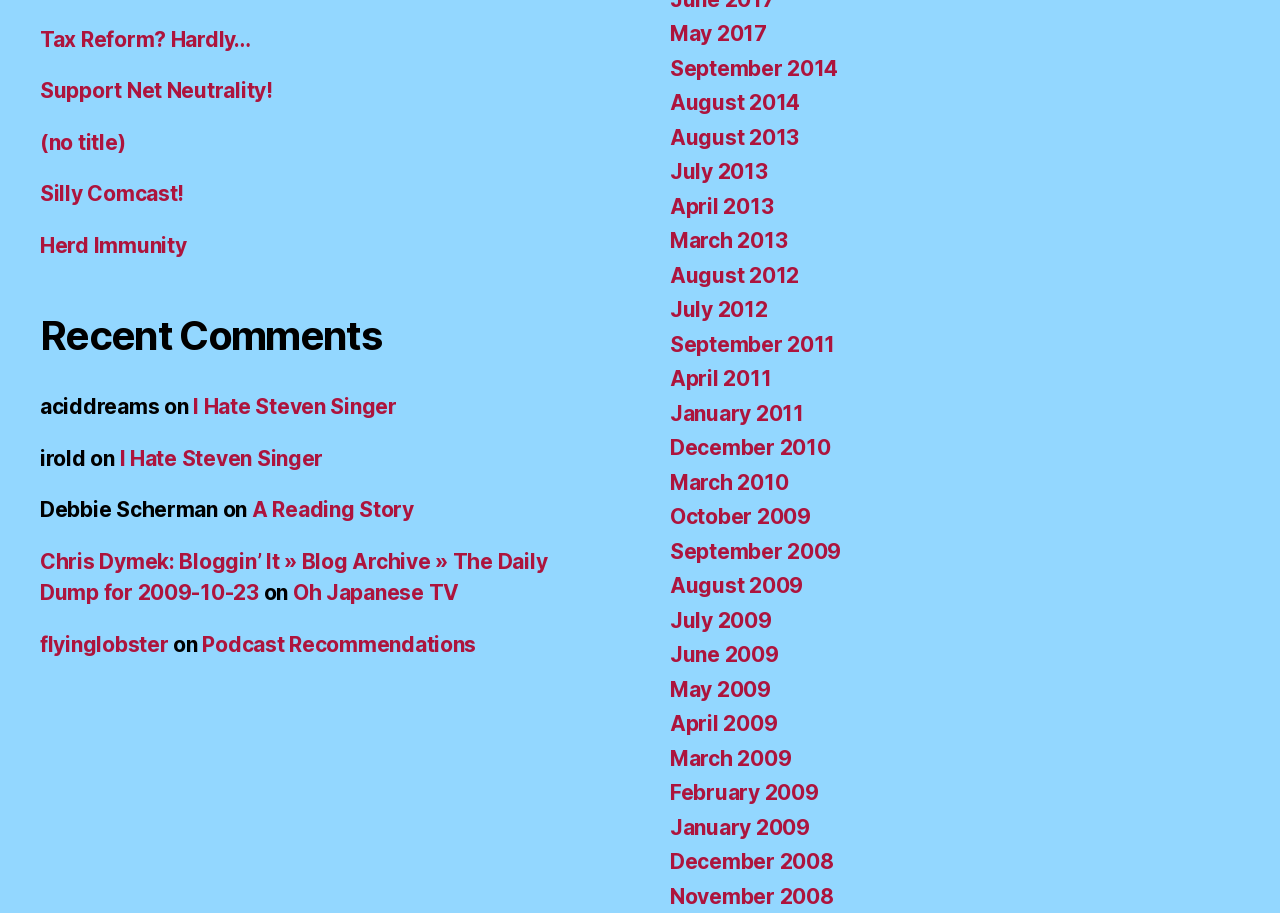Find the bounding box coordinates of the clickable area required to complete the following action: "View related article 'Scorebuddy overwhelmed by QA spreadsheets yellow box'".

None